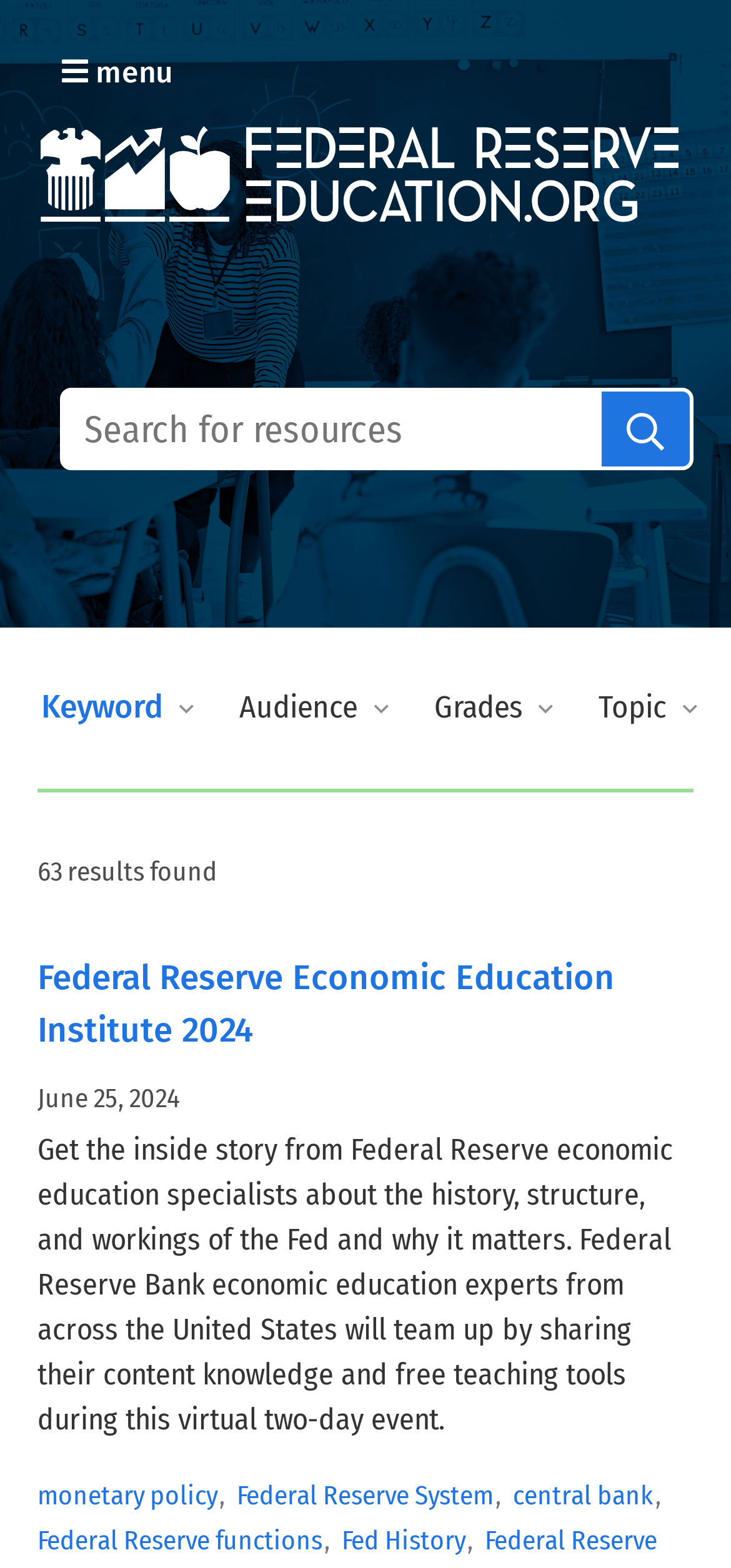Please reply to the following question using a single word or phrase: 
How many search results are found?

63